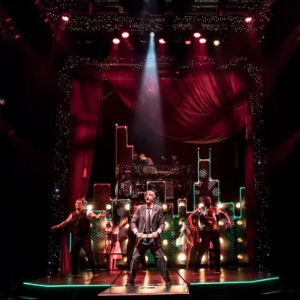Refer to the image and provide an in-depth answer to the question: 
What is the style of the performer's attire?

The caption describes the performer as wearing a sleek suit, which implies a modern and polished aesthetic. This suggests that the performer's attire is formal and stylish.